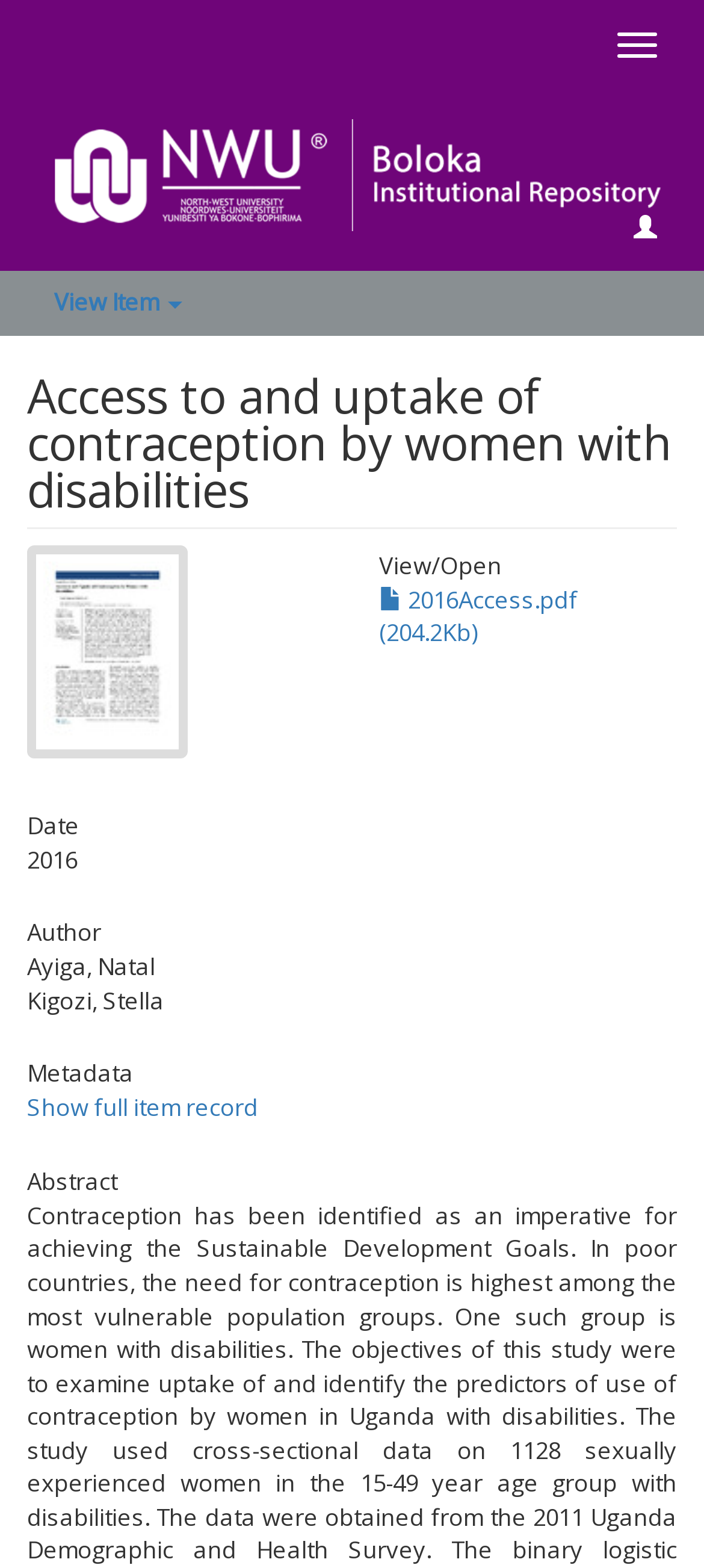What is the date related information listed on the webpage?
Answer the question with as much detail as possible.

The webpage has a heading labeled as 'Date' which suggests that the webpage provides information related to the date of the item, although the specific date is not explicitly mentioned.